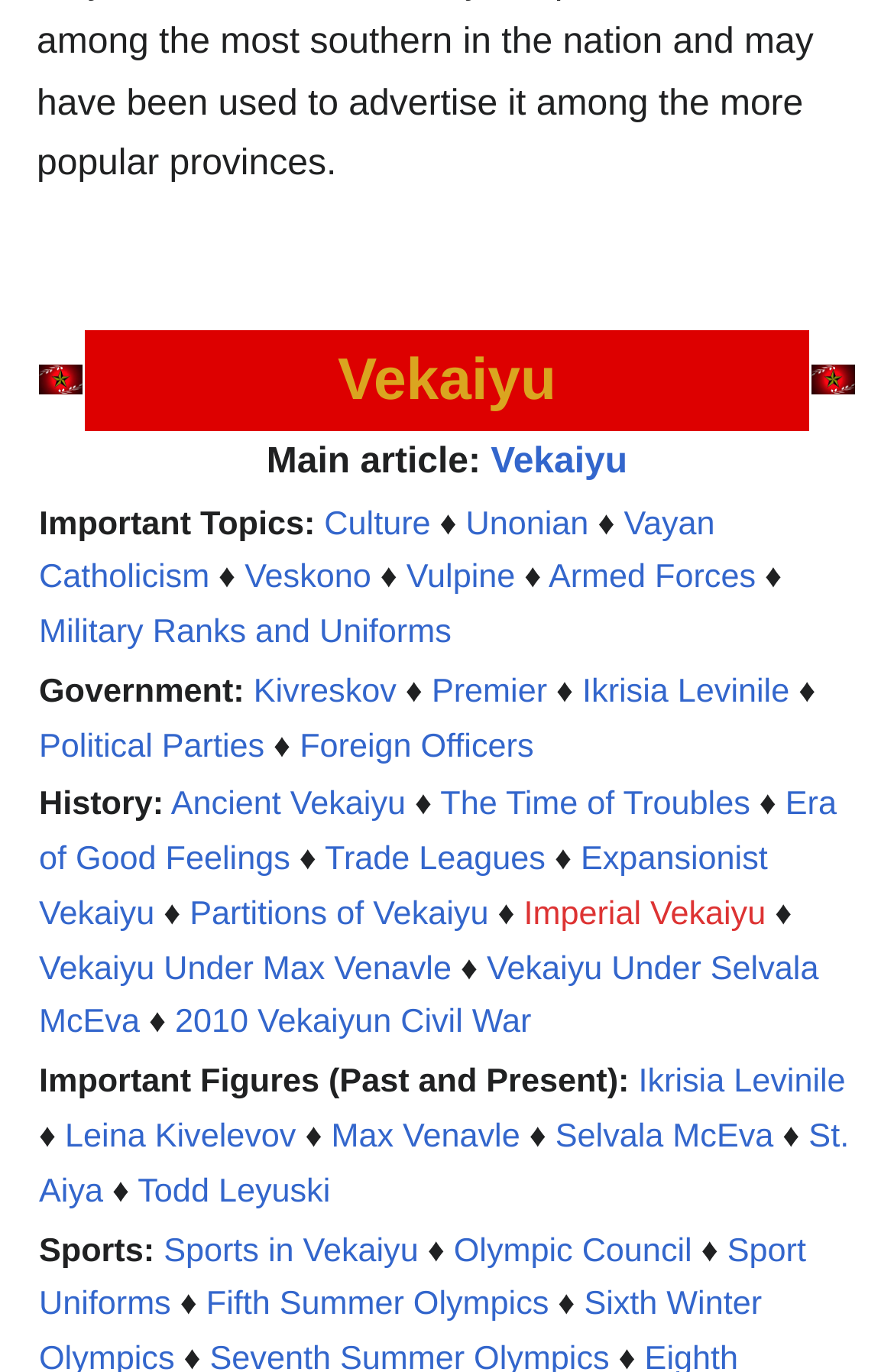Given the description: "Vekaiyu Under Selvala McEva", determine the bounding box coordinates of the UI element. The coordinates should be formatted as four float numbers between 0 and 1, [left, top, right, bottom].

[0.044, 0.693, 0.916, 0.76]